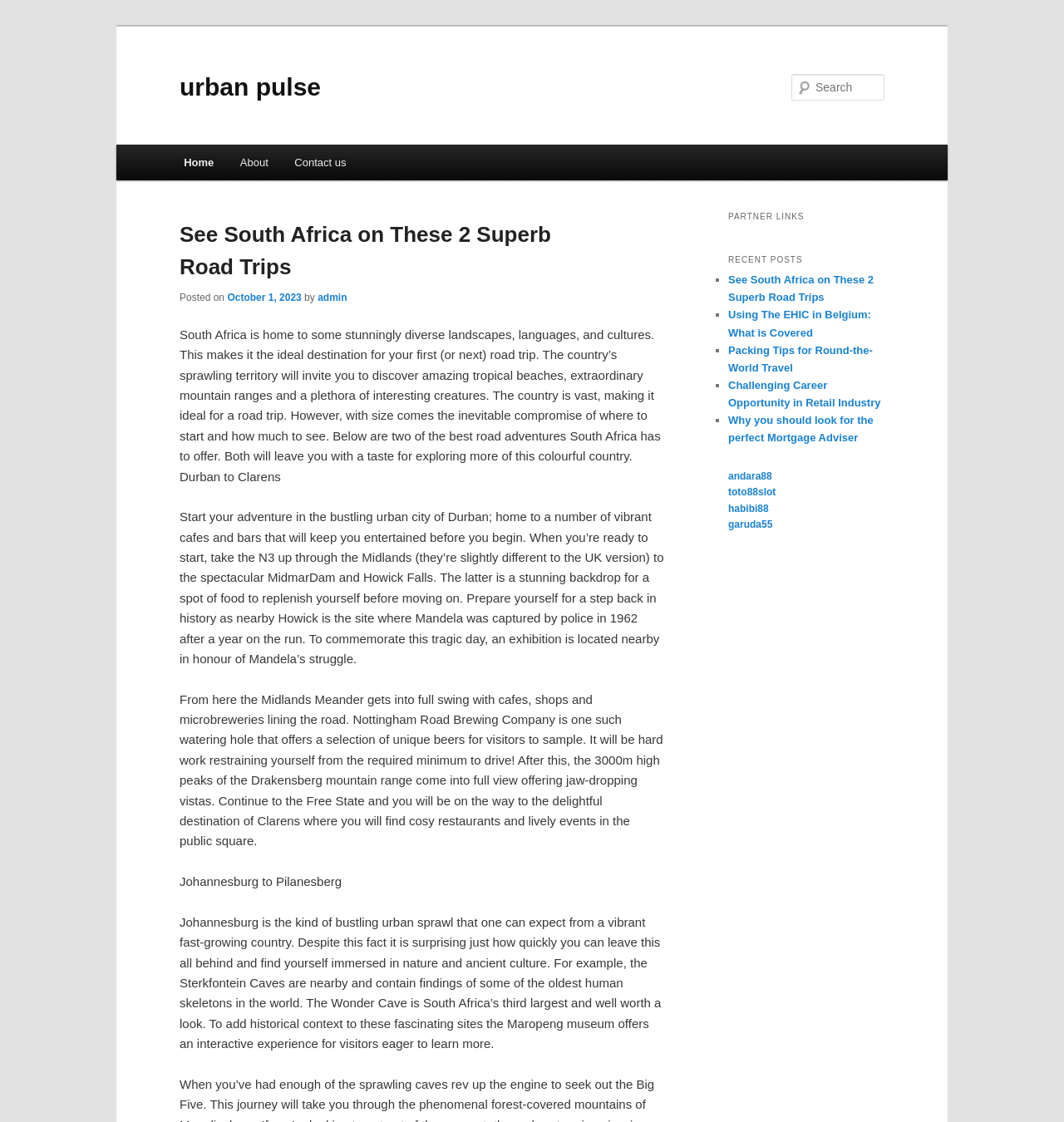Identify the bounding box coordinates for the element you need to click to achieve the following task: "go to MIDL 2022 Conference homepage". The coordinates must be four float values ranging from 0 to 1, formatted as [left, top, right, bottom].

None